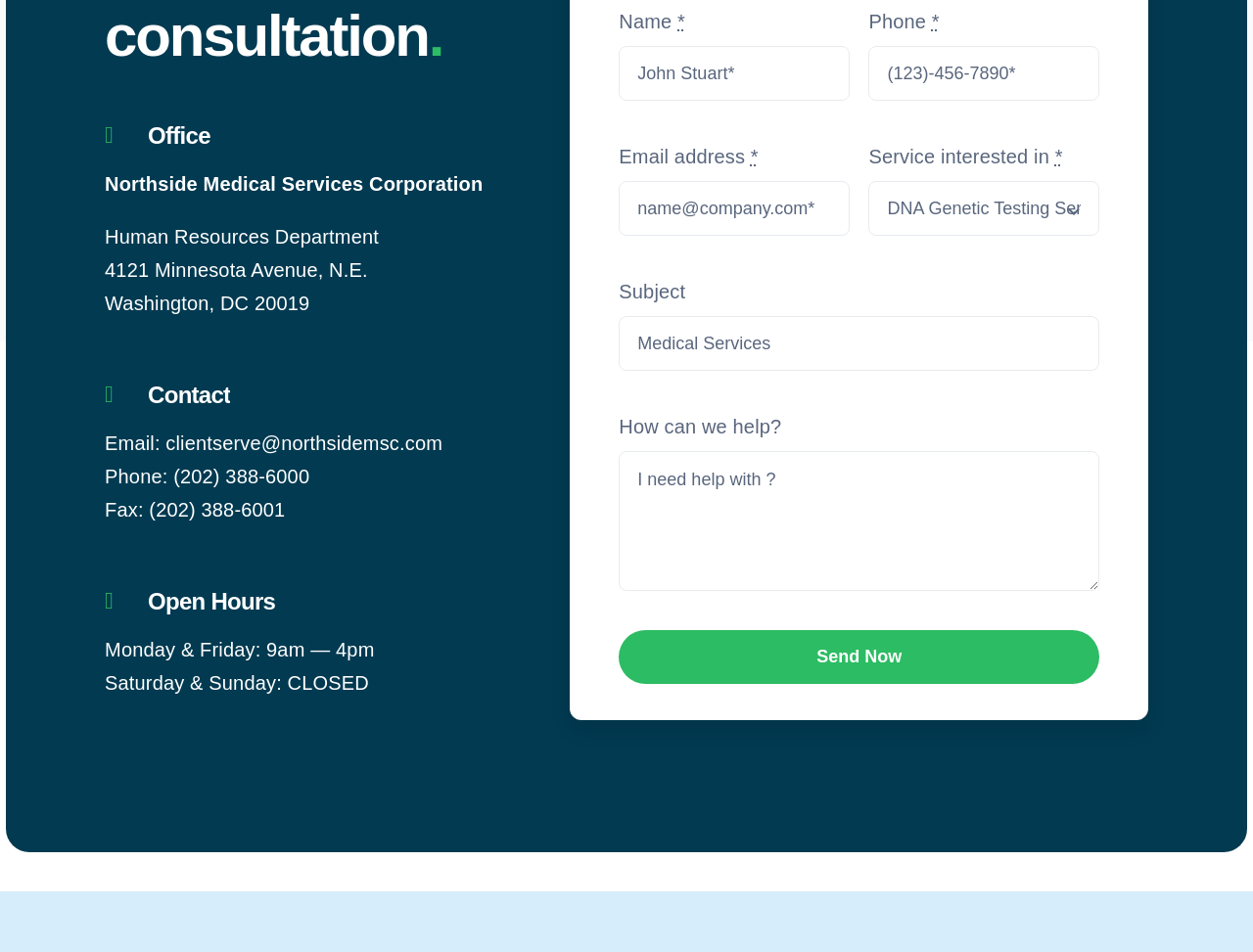Locate the bounding box coordinates of the clickable element to fulfill the following instruction: "Click the email link". Provide the coordinates as four float numbers between 0 and 1 in the format [left, top, right, bottom].

[0.132, 0.454, 0.353, 0.477]